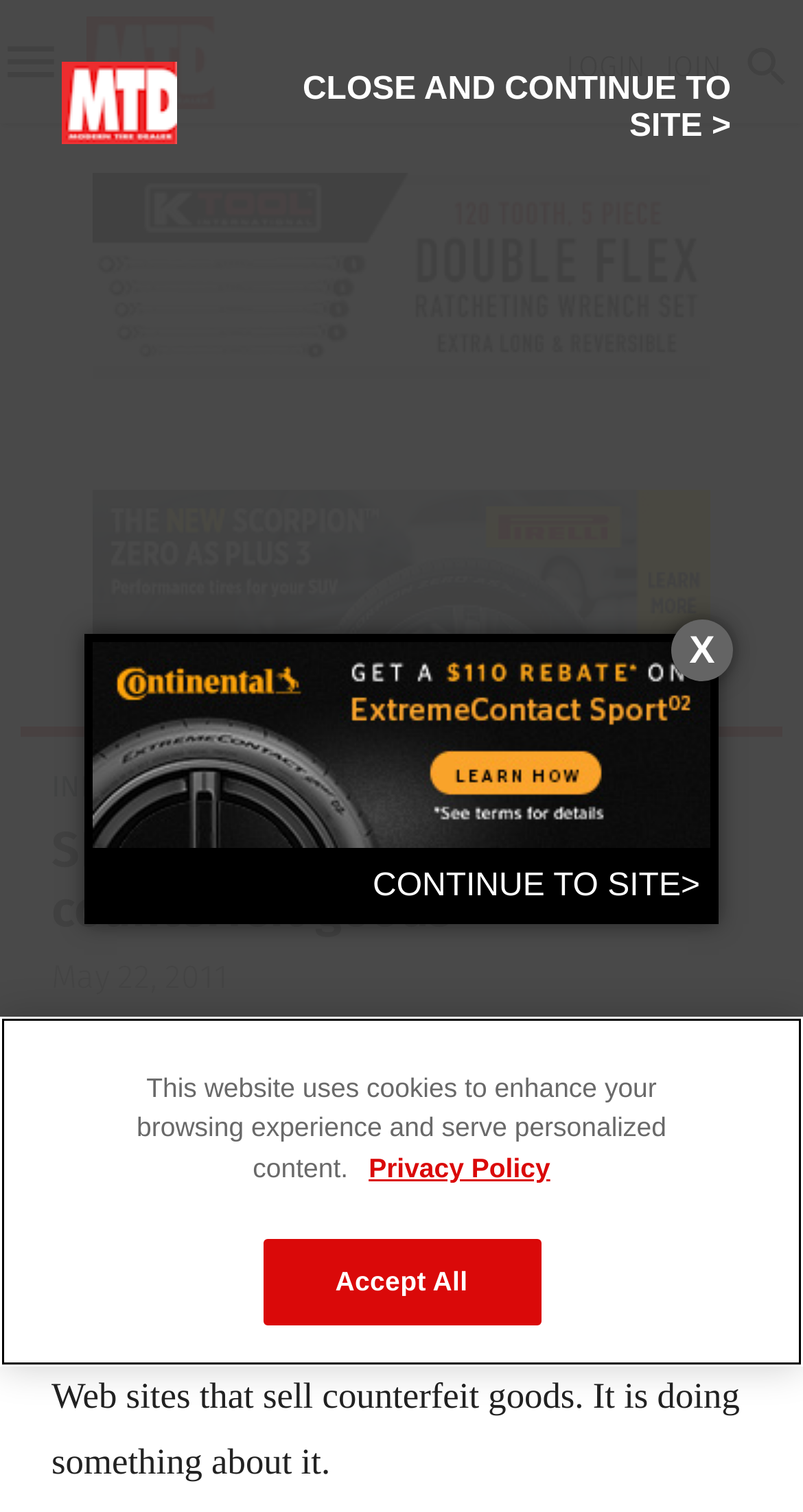Answer the question using only a single word or phrase: 
How many social media links are present on the webpage?

4